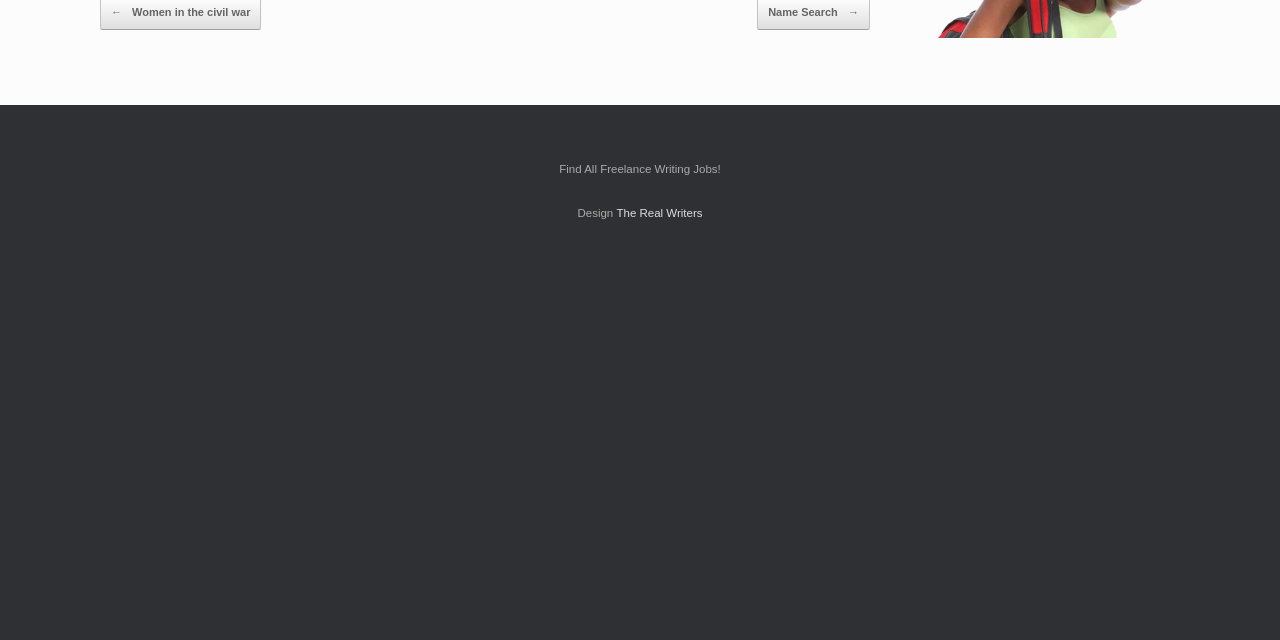Predict the bounding box coordinates of the UI element that matches this description: "The Real Writers". The coordinates should be in the format [left, top, right, bottom] with each value between 0 and 1.

[0.482, 0.324, 0.549, 0.343]